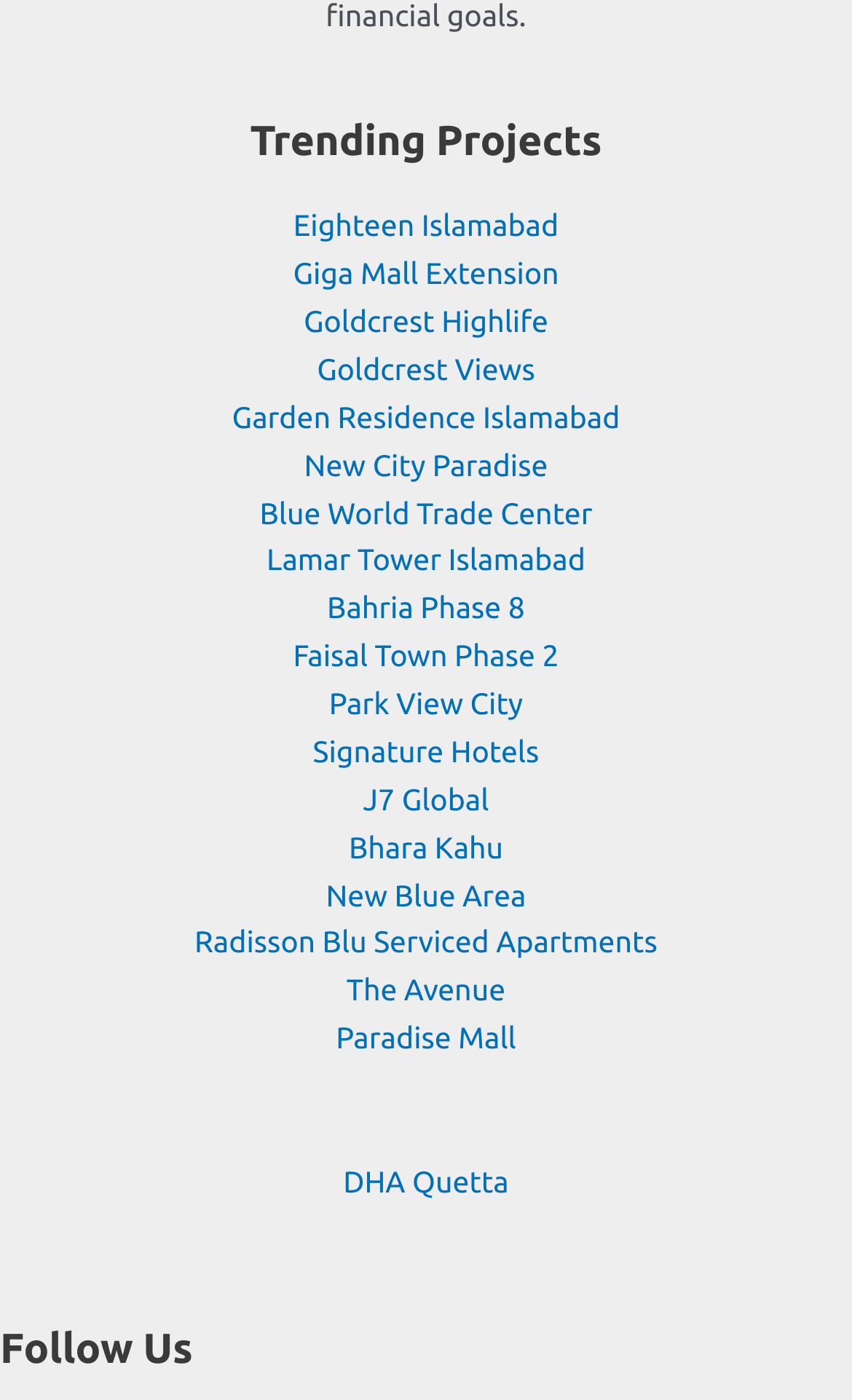Find the bounding box coordinates for the HTML element described as: "Goldcrest Views". The coordinates should consist of four float values between 0 and 1, i.e., [left, top, right, bottom].

[0.372, 0.251, 0.628, 0.276]